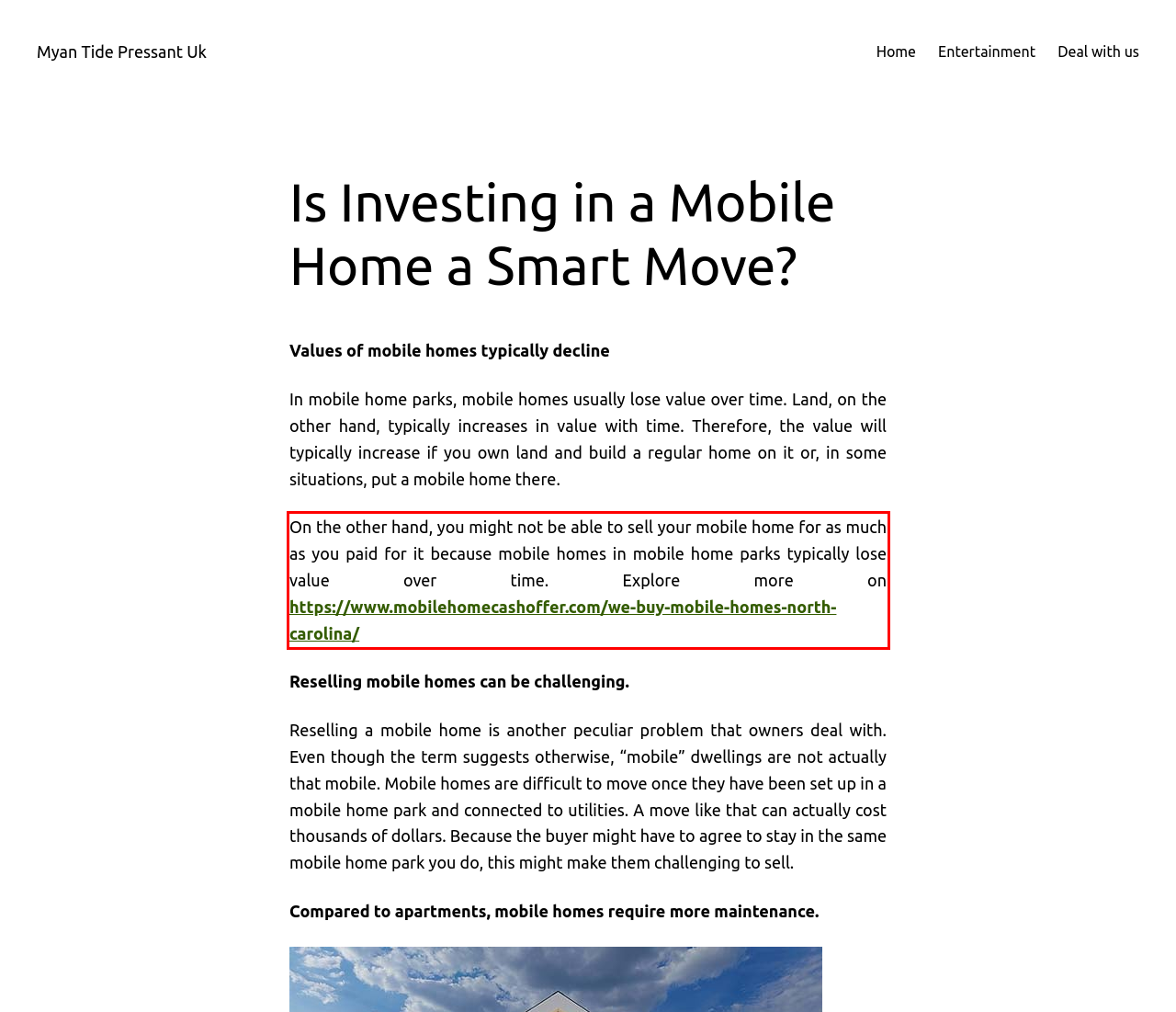Please extract the text content within the red bounding box on the webpage screenshot using OCR.

On the other hand, you might not be able to sell your mobile home for as much as you paid for it because mobile homes in mobile home parks typically lose value over time. Explore more on https://www.mobilehomecashoffer.com/we-buy-mobile-homes-north-carolina/